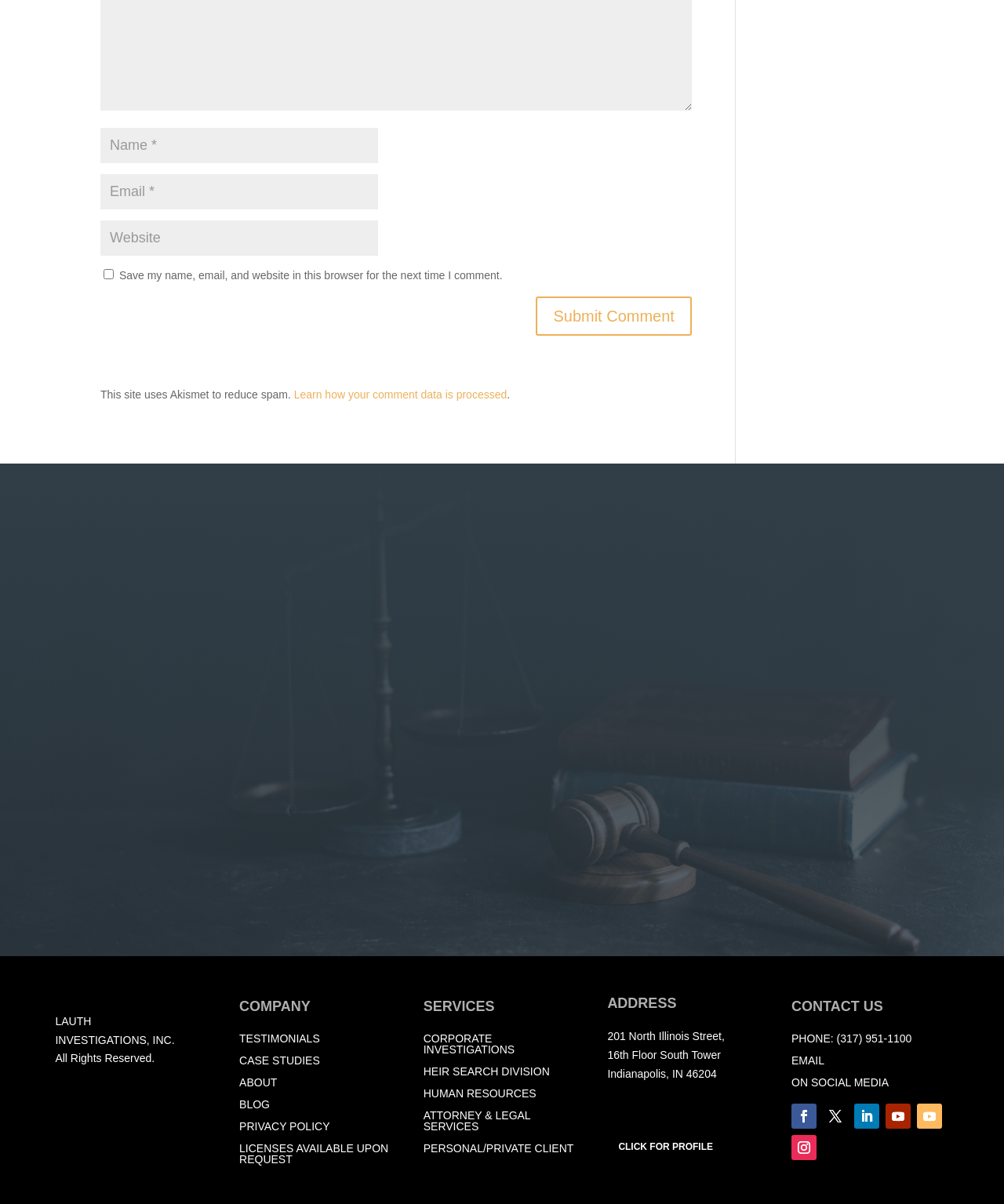Locate the bounding box coordinates of the element I should click to achieve the following instruction: "Read testimonials".

[0.238, 0.857, 0.319, 0.868]